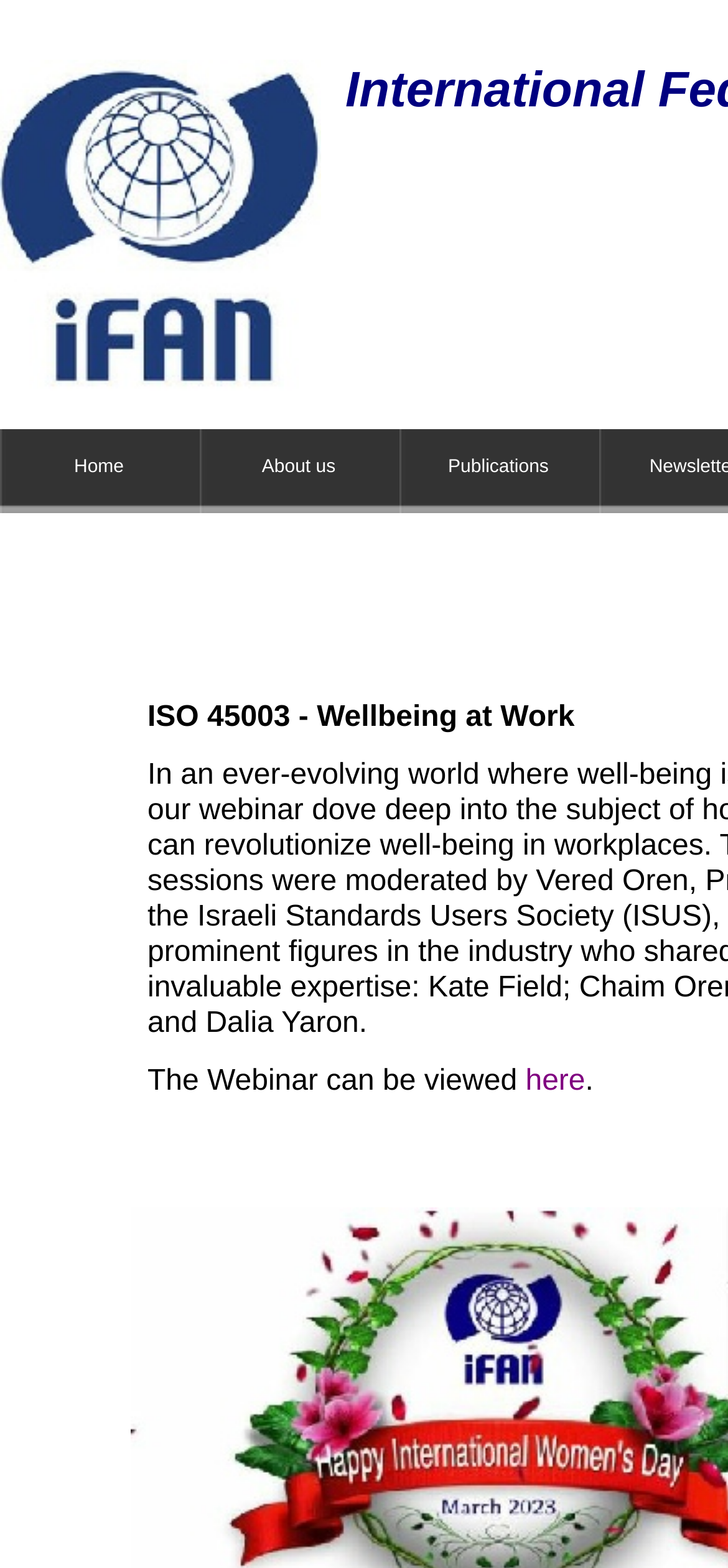Write an exhaustive caption that covers the webpage's main aspects.

The webpage appears to be related to the International Federation of Standards Users (IFAN) and focuses on webinars. At the top left corner, there is a navigation menu with three links: "Home", "About us", and "Publications", which are evenly spaced and aligned horizontally.

Below the navigation menu, there is a section that seems to be promoting a webinar. The title "ISO 45003 - Wellbeing at Work" is prominently displayed, with the subtitle "In an ever-evolving world where well-" written in a smaller font size below it. The text is centered and takes up most of the width of the page.

Further down, there is a call-to-action sentence "The Webinar can be viewed" followed by a link "here" that allows users to access the webinar. This section is also centered and positioned below the title and subtitle.

There are no images on the page, and the overall content is text-based. The layout is simple and easy to follow, with clear headings and concise text.